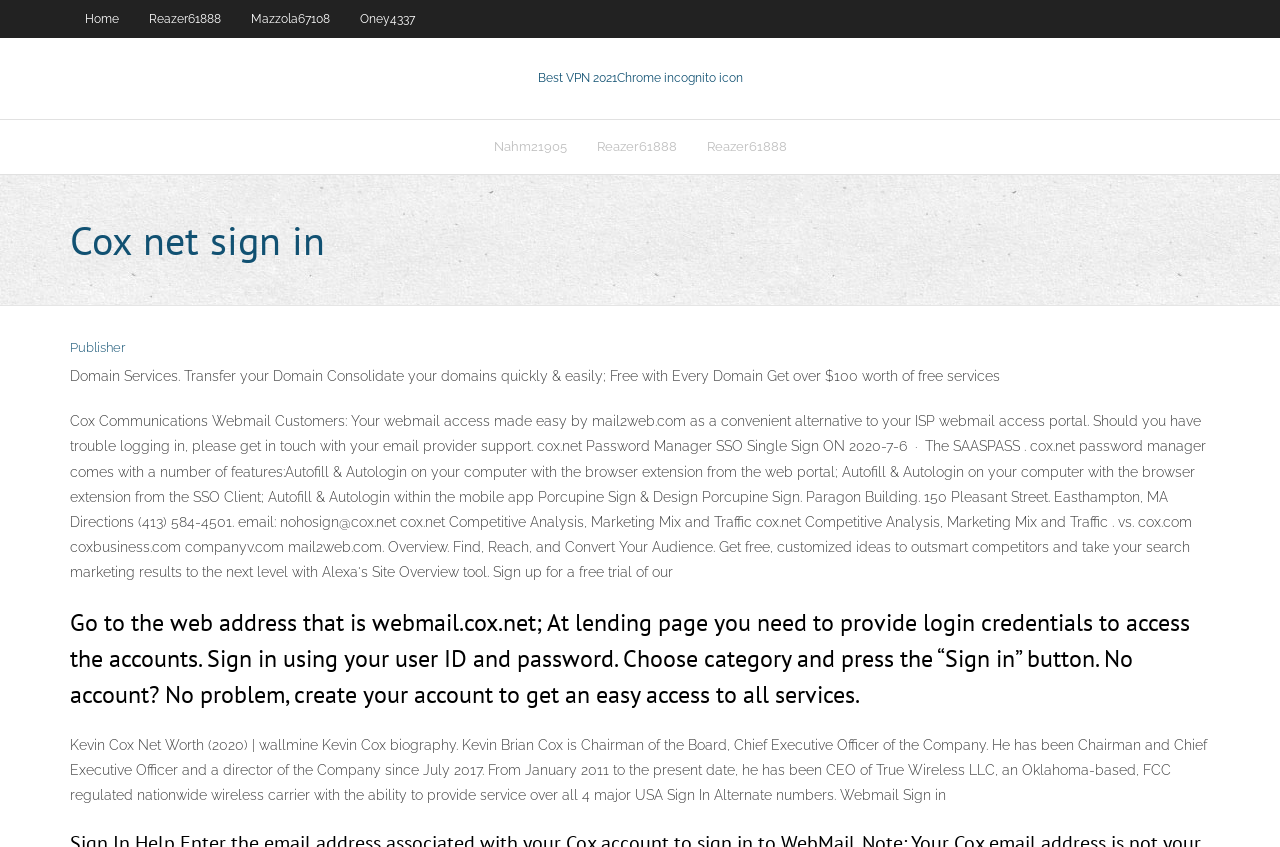Please identify the bounding box coordinates of the area that needs to be clicked to follow this instruction: "Click on Home".

[0.055, 0.0, 0.105, 0.044]